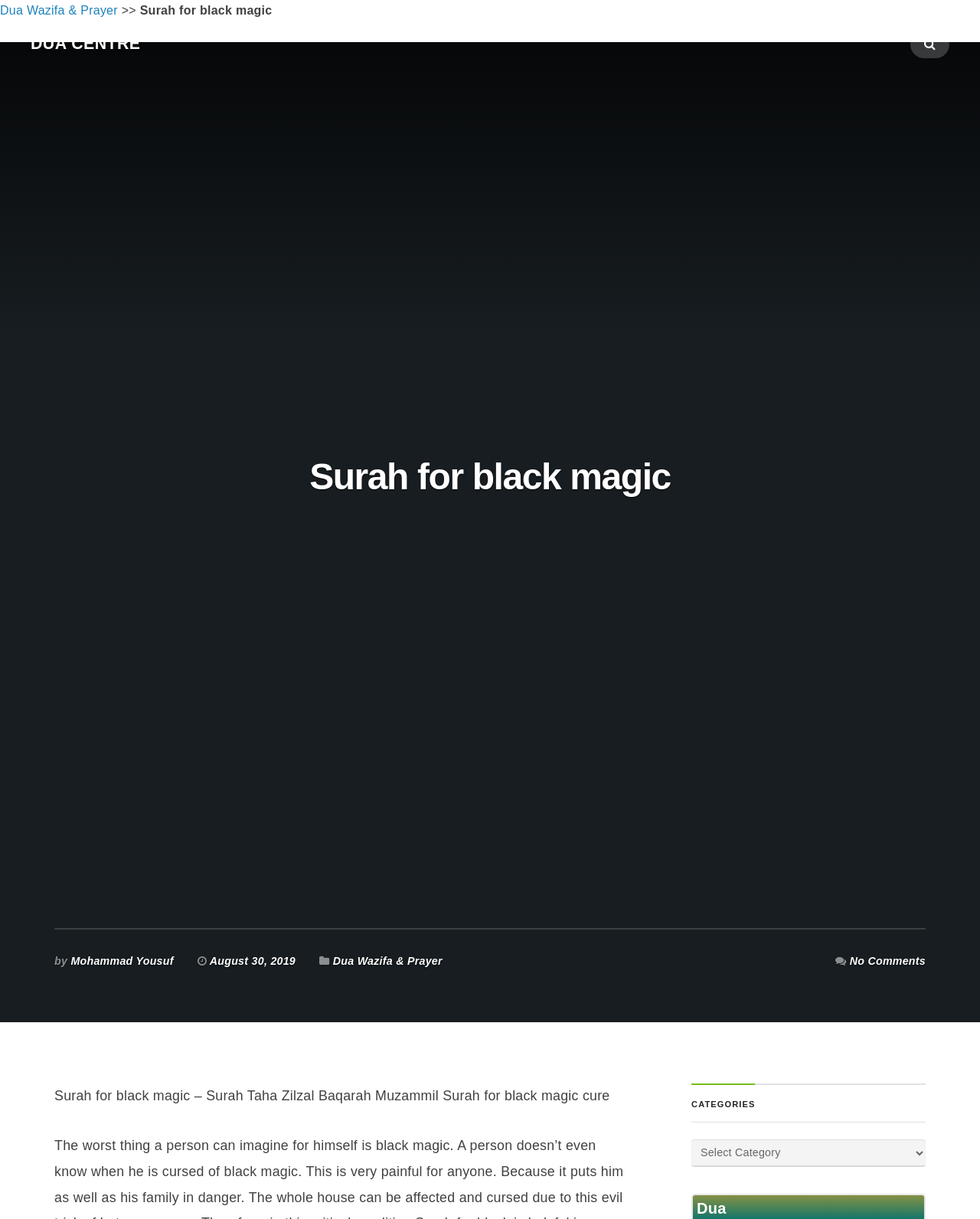Please use the details from the image to answer the following question comprehensively:
How many links are there in the top section?

I counted the number of link elements in the top section of the webpage. There are three links: 'DUA CENTRE', '', and 'Dua Wazifa & Prayer'.